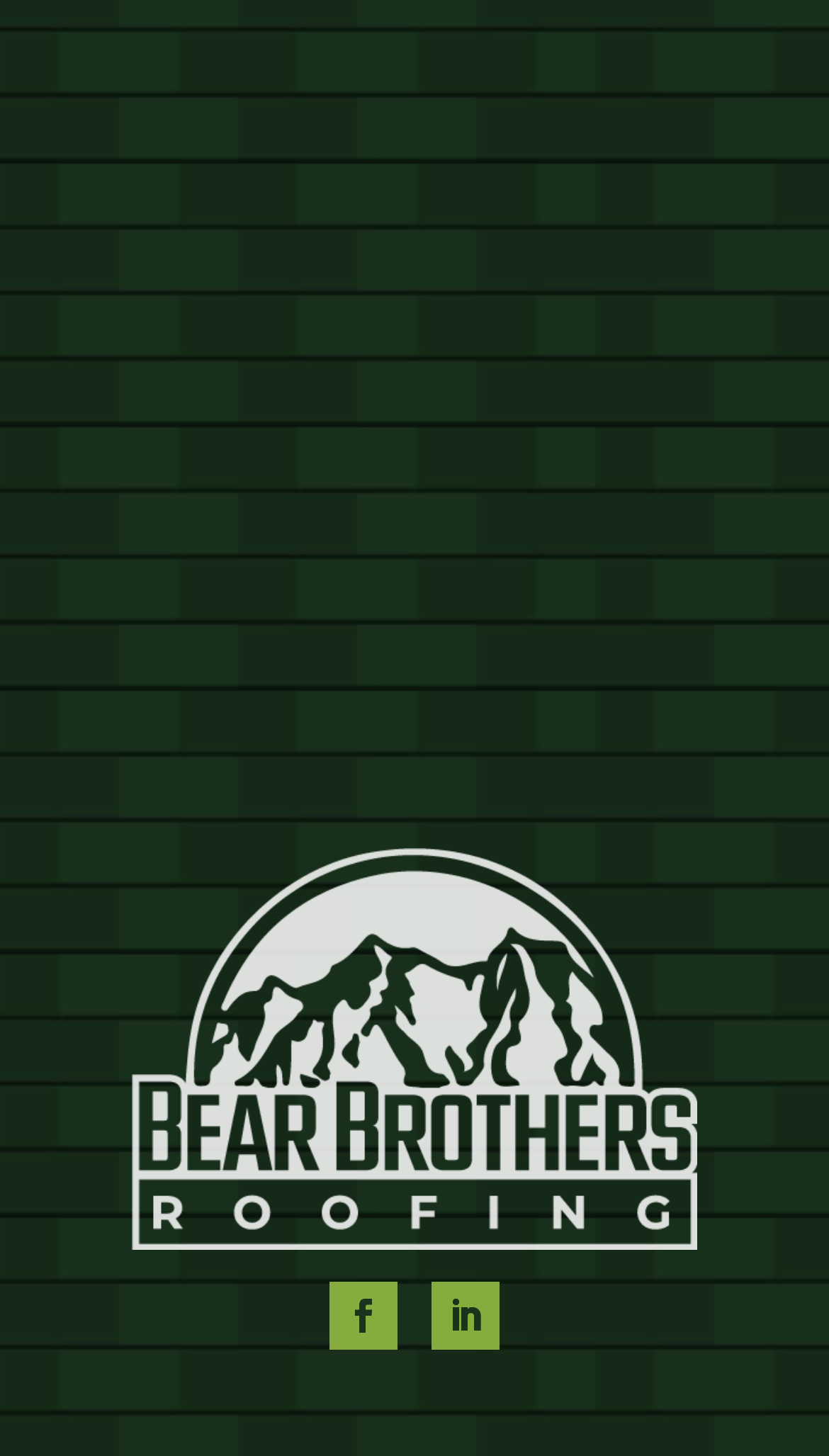Based on the element description "}", predict the bounding box coordinates of the UI element.

[0.1, 0.413, 0.484, 0.456]